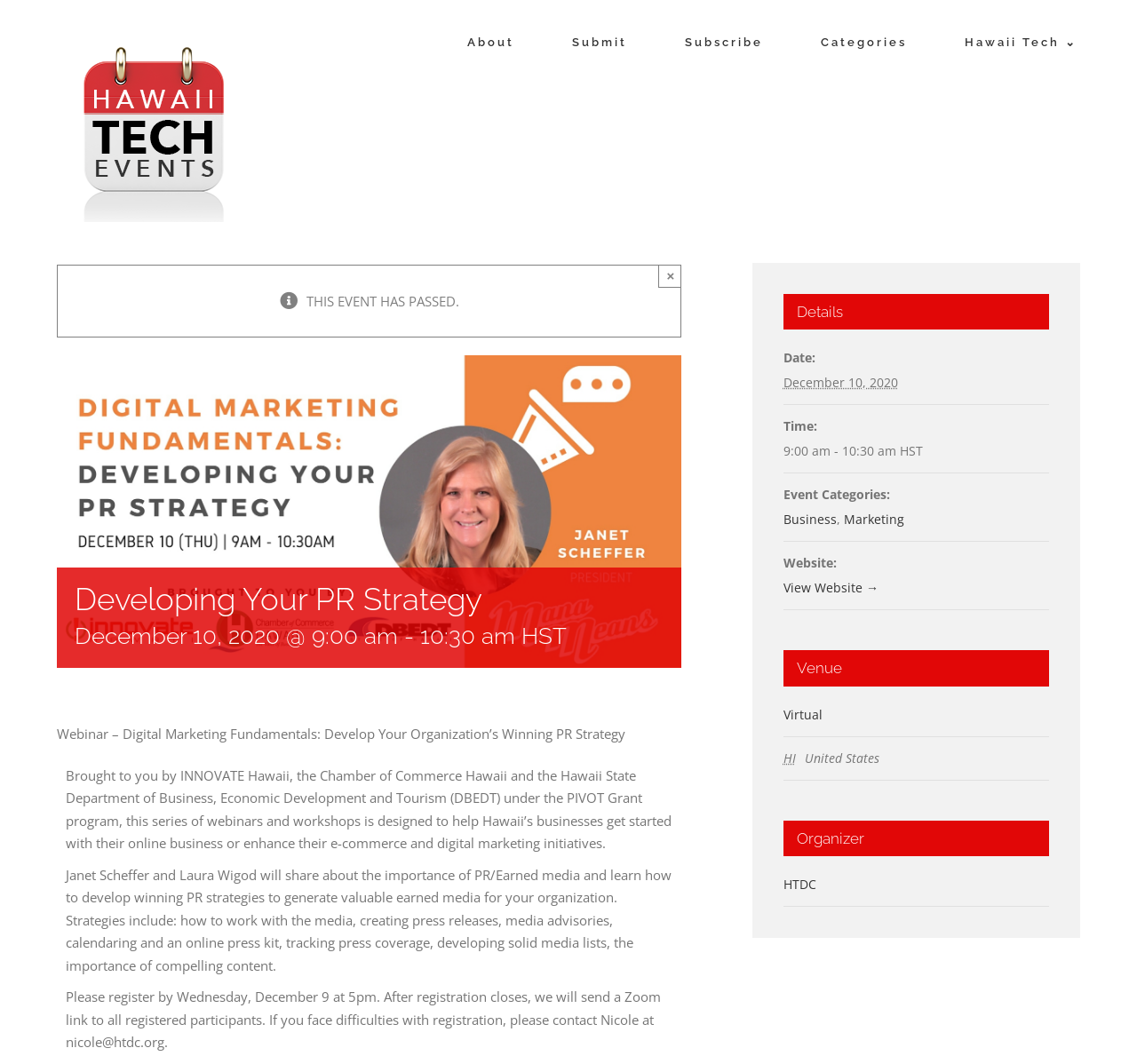Please identify the bounding box coordinates for the region that you need to click to follow this instruction: "Click the 'HTDC' link".

[0.689, 0.823, 0.718, 0.839]